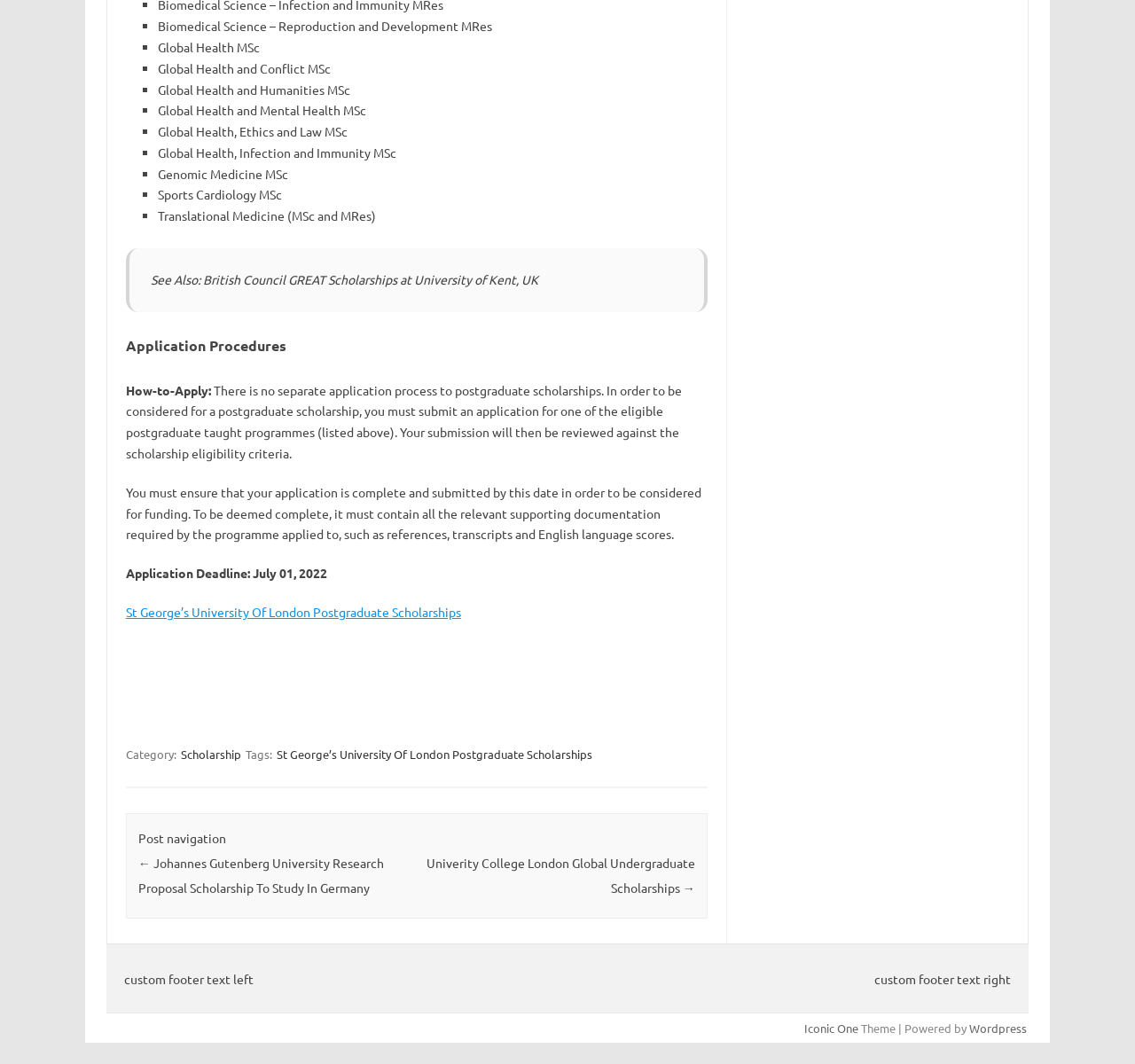Please provide a comprehensive response to the question below by analyzing the image: 
How many links are there in the footer section?

I counted the number of link elements in the FooterAsNonLandmark element. There are two link elements, one pointing to 'Scholarship' and the other pointing to 'St George’s University Of London Postgraduate Scholarships'.